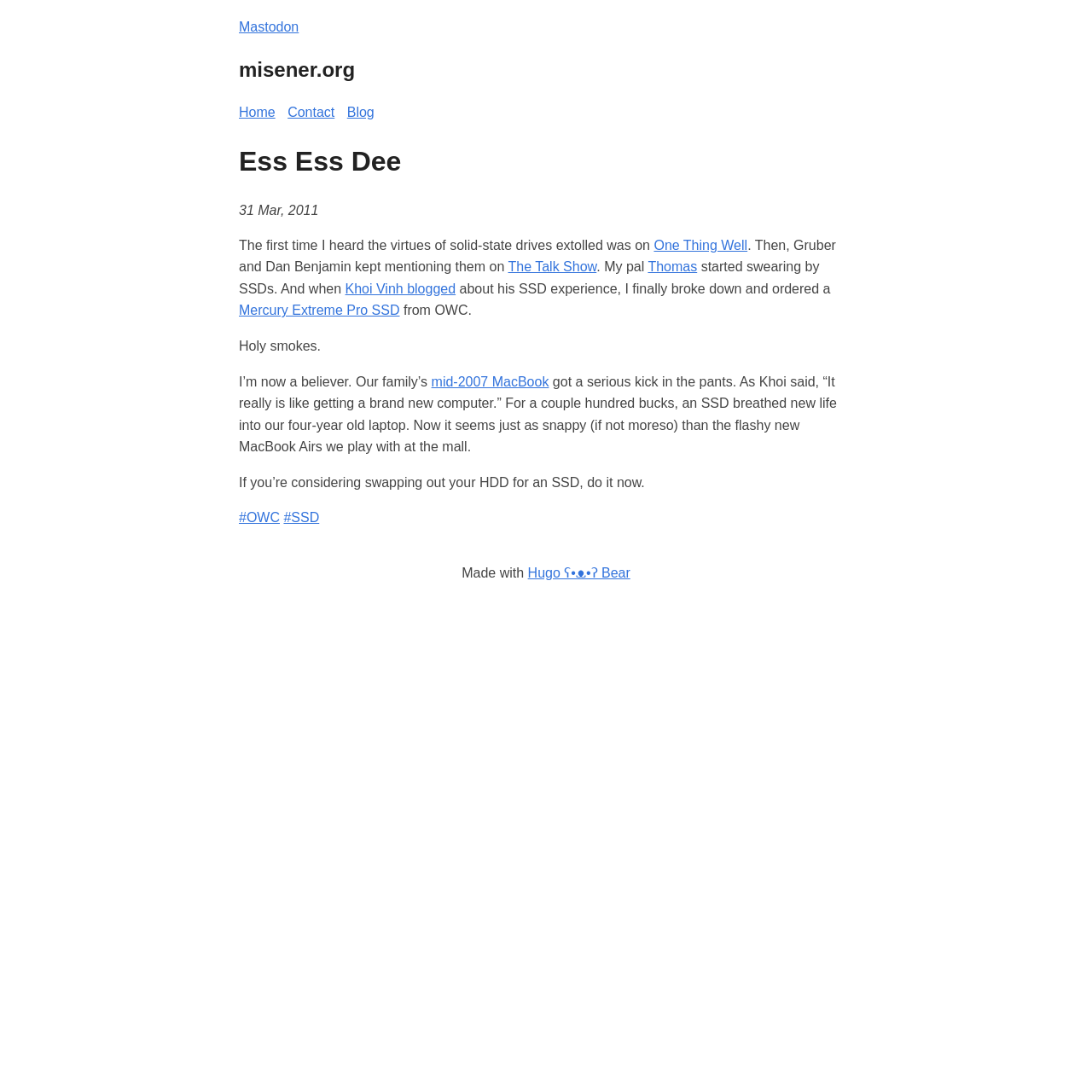Given the element description, predict the bounding box coordinates in the format (top-left x, top-left y, bottom-right x, bottom-right y), using floating point numbers between 0 and 1: mid-2007 MacBook

[0.395, 0.343, 0.503, 0.356]